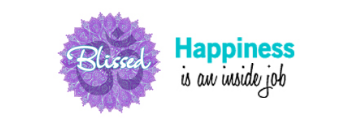Give a one-word or phrase response to the following question: What style of typography is used for the brand name?

Stylish script